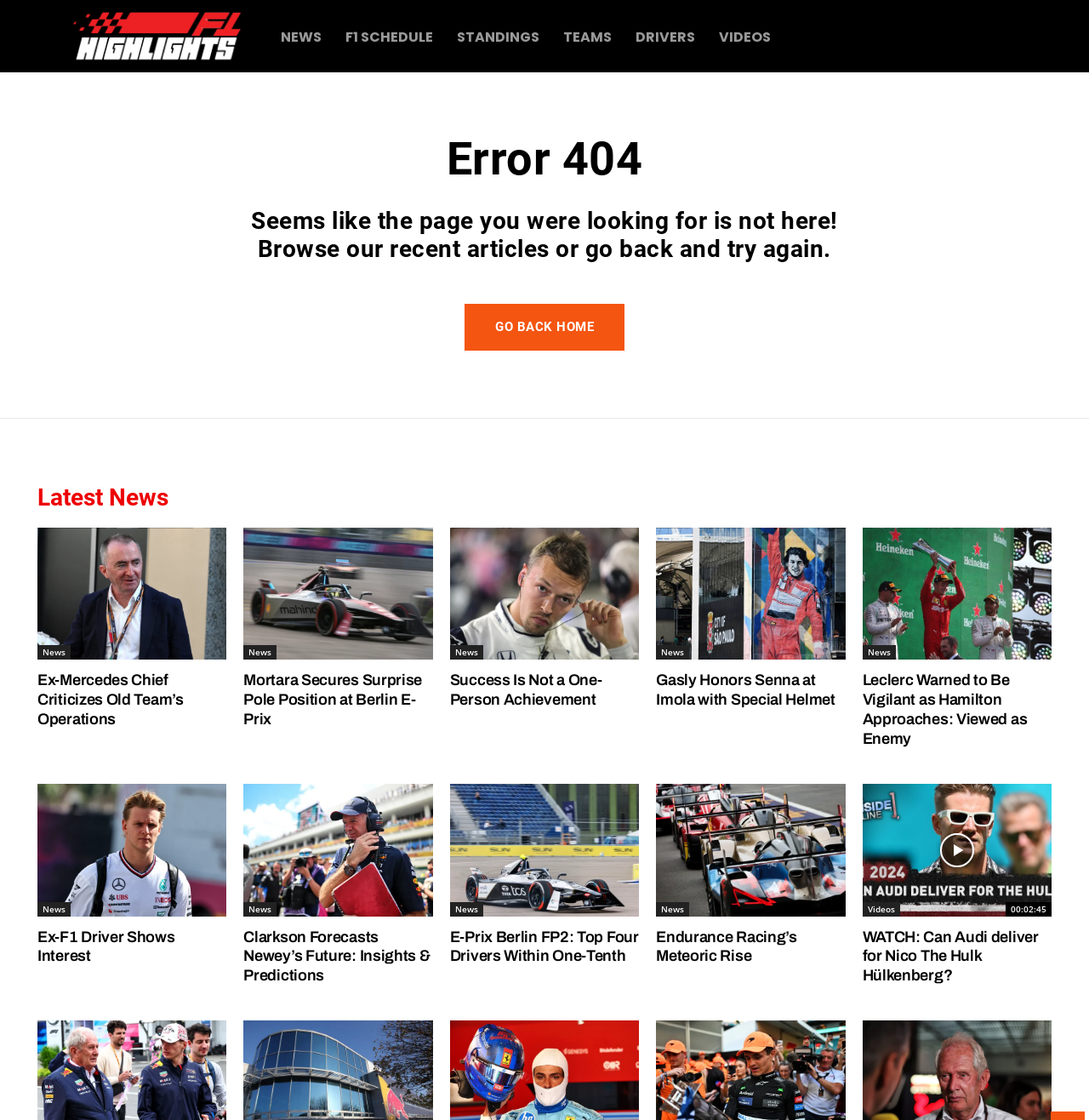What is the error code on this page?
By examining the image, provide a one-word or phrase answer.

404